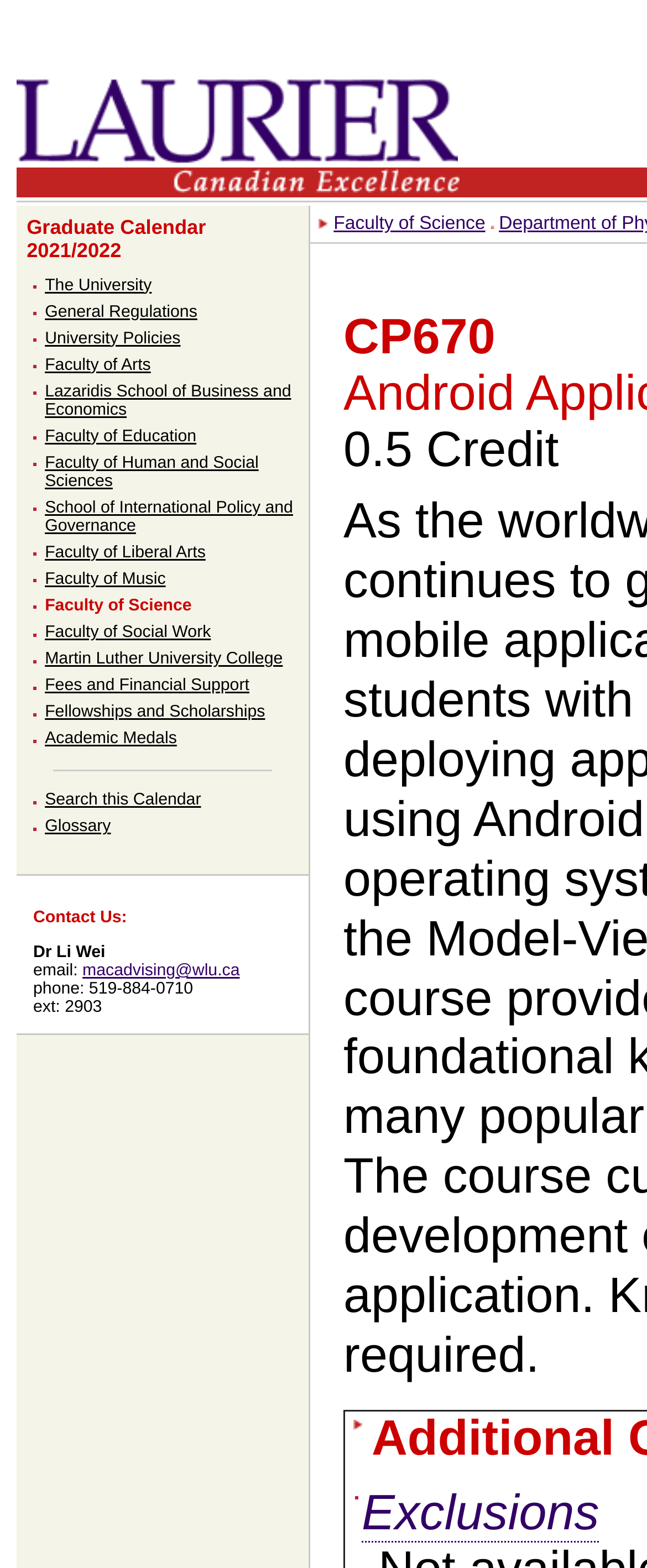Respond to the following question using a concise word or phrase: 
Who is the contact person for the department?

Dr Li Wei